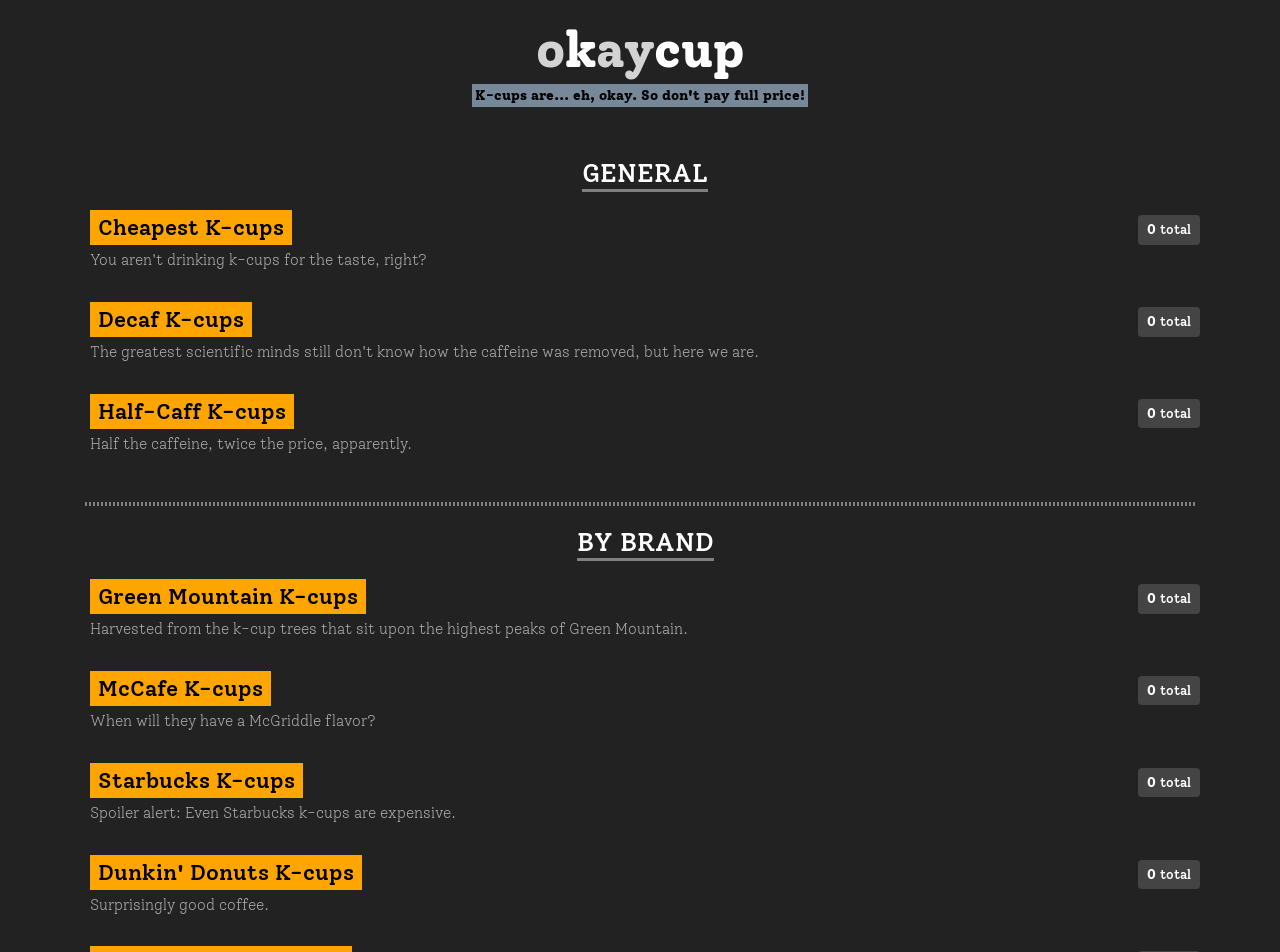Kindly determine the bounding box coordinates for the clickable area to achieve the given instruction: "View the 'Cheapest K-cups' page".

[0.07, 0.221, 0.228, 0.257]